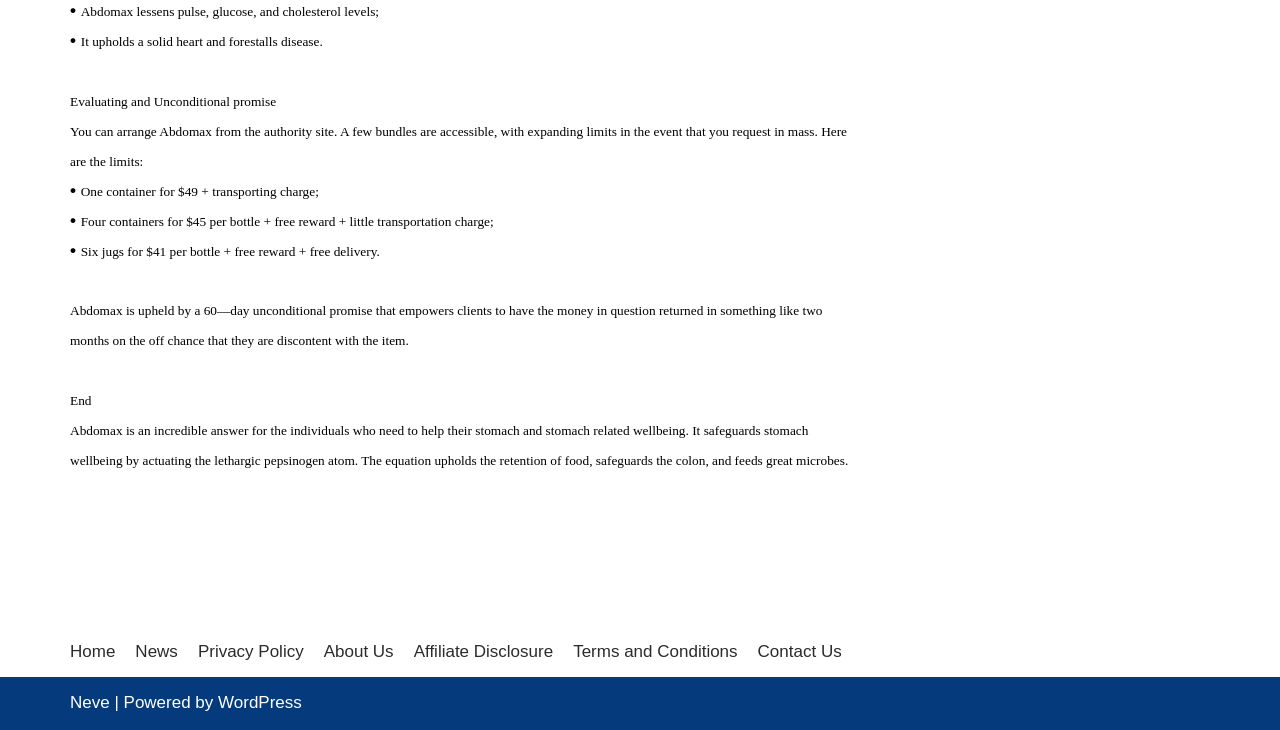Determine the coordinates of the bounding box for the clickable area needed to execute this instruction: "Visit 'Articlez.com'".

None